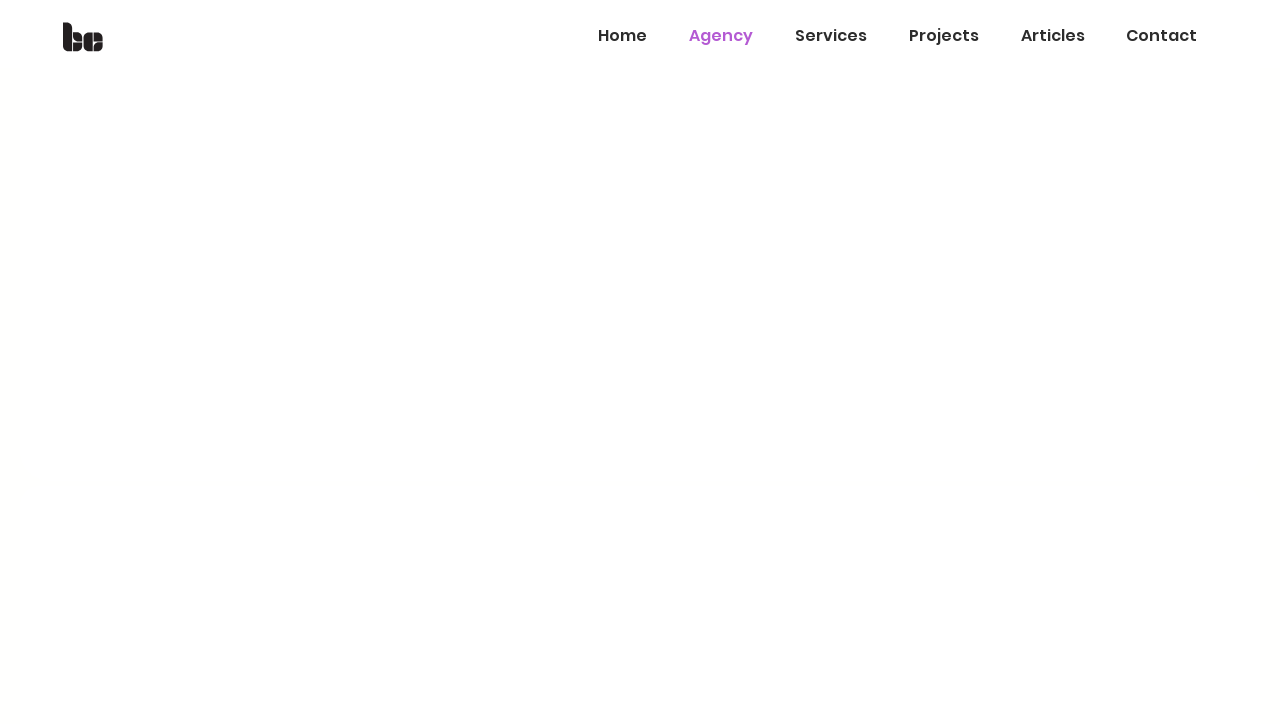What is the purpose of the agency's branding services?
Please give a detailed and elaborate answer to the question based on the image.

I inferred the answer by analyzing the StaticText element at coordinates [0.497, 0.684, 0.875, 0.744], which states that the agency's team of experts works collaboratively with executive leaders to create meaningful and memorable brands that can 'propel companies forward'.